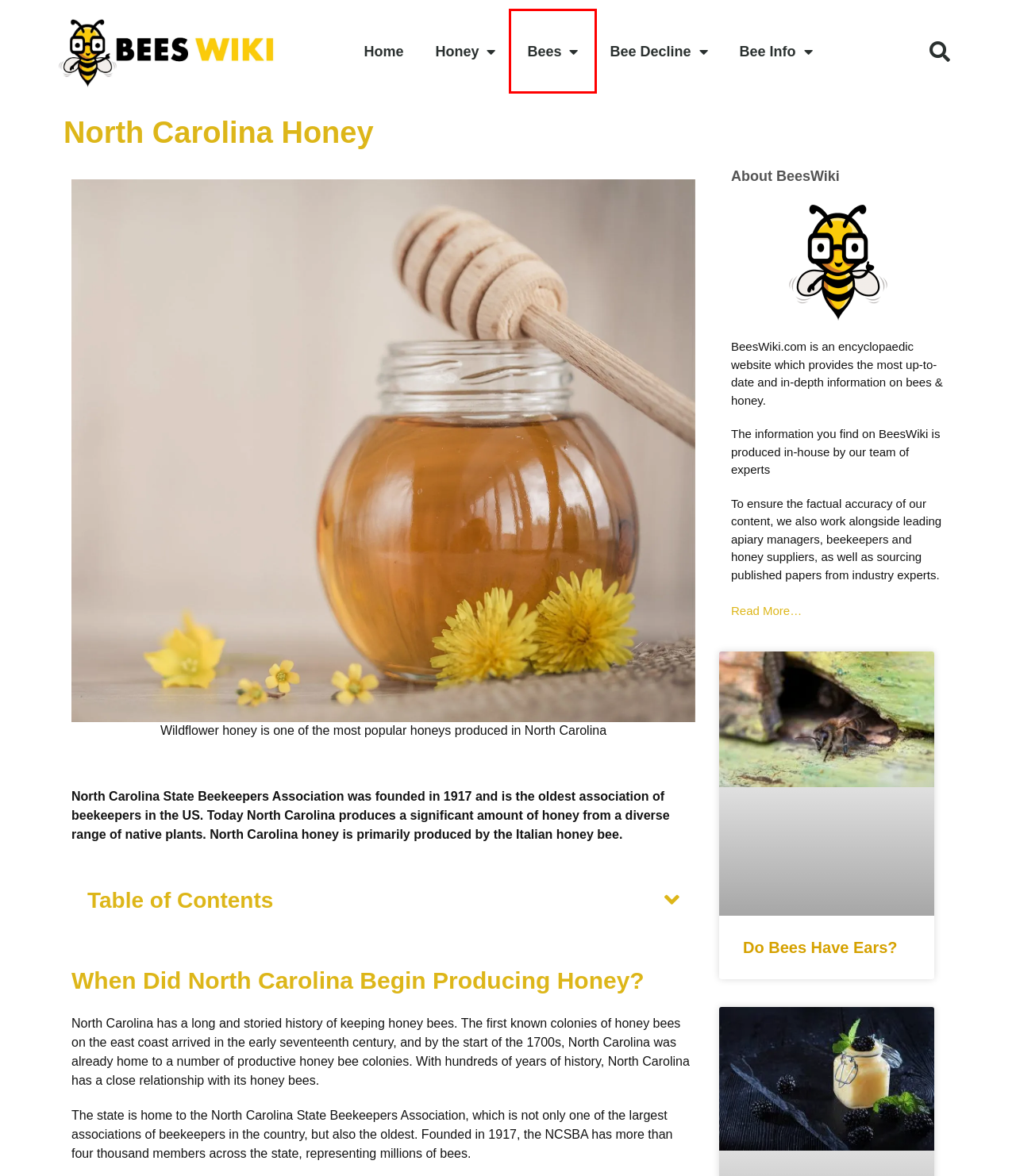You have a screenshot of a webpage with an element surrounded by a red bounding box. Choose the webpage description that best describes the new page after clicking the element inside the red bounding box. Here are the candidates:
A. Bee Decline | BeesWiki
B. The Different Types of Honey Bees | NC State Extension Publications
C. About BeesWiki | BeesWiki
D. Bees | BeesWiki
E. Do Bees Have Ears? | How Do Bees Detect Sound? Bee Vs Human Hearing
F. BeesWiki | The Encyclopaedic Home Of Bees & Honey
G. Bee Info | BeesWiki
H. Honey | BeesWiki

D